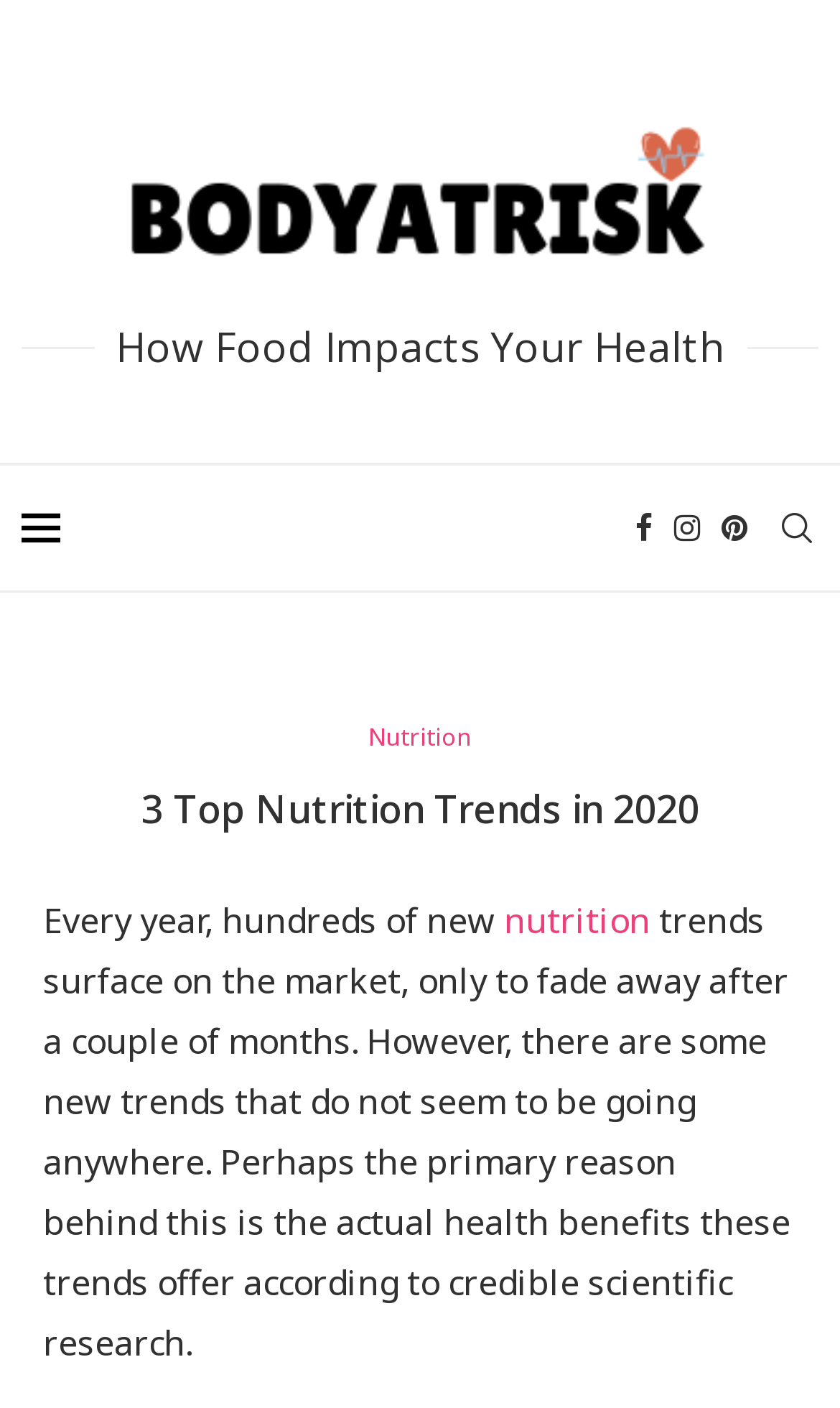Utilize the information from the image to answer the question in detail:
What is the purpose of the image at the top?

The image at the top of the webpage appears to be a decorative element, as it does not contain any relevant information about the article's content. It is likely used to break up the text and make the webpage more visually appealing.